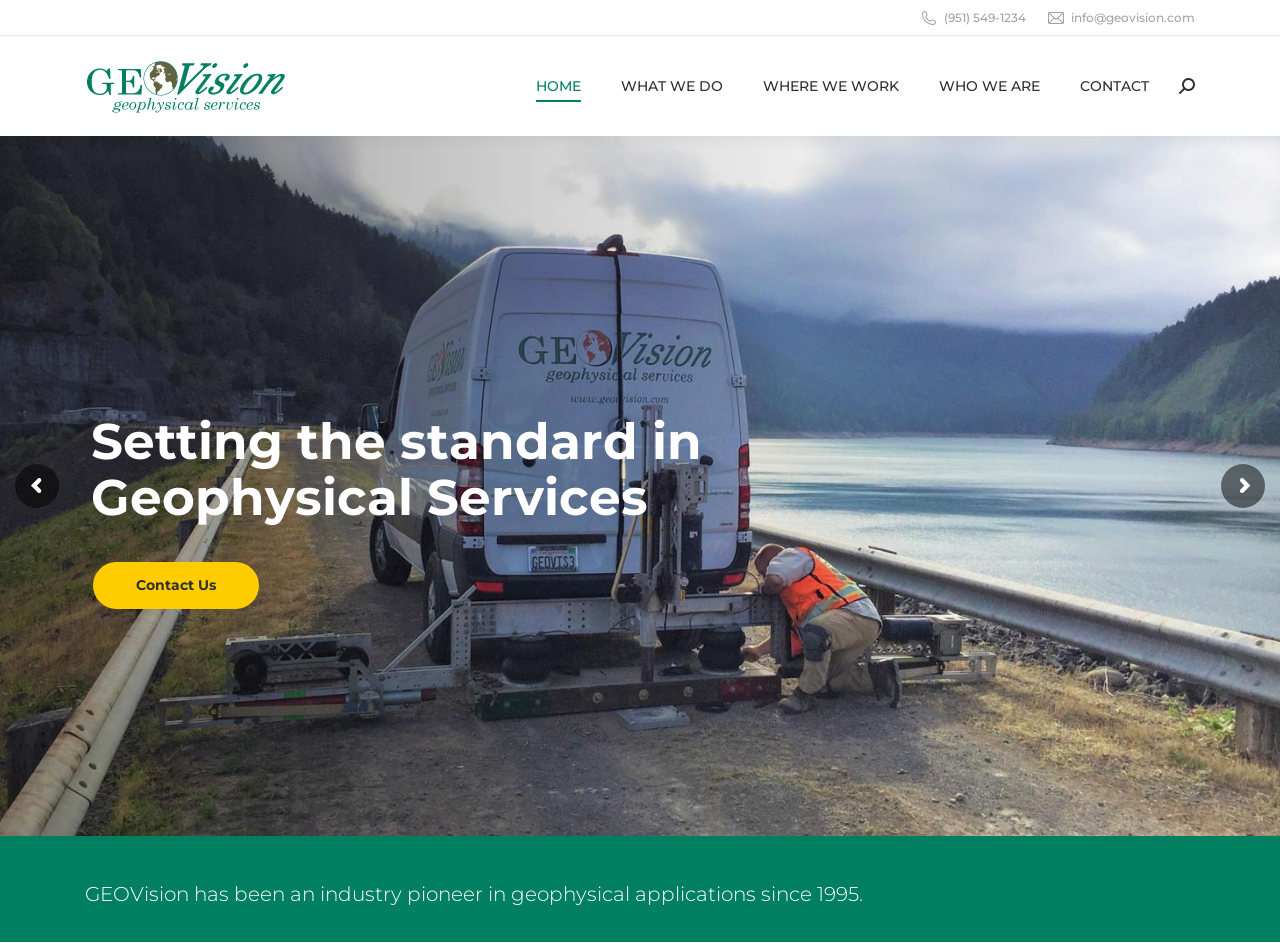Pinpoint the bounding box coordinates of the clickable element needed to complete the instruction: "send an email". The coordinates should be provided as four float numbers between 0 and 1: [left, top, right, bottom].

[0.837, 0.01, 0.934, 0.029]